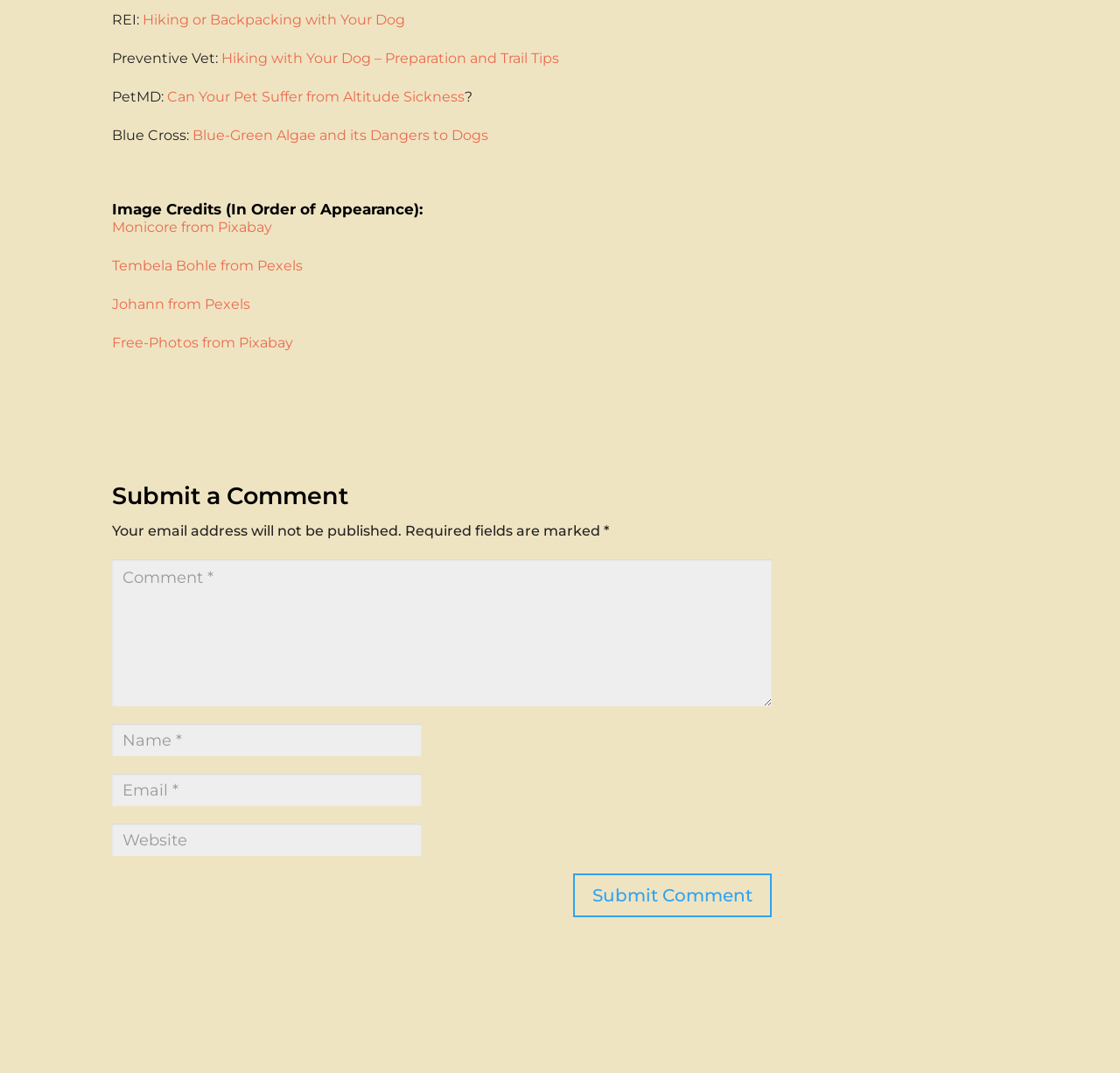Please examine the image and answer the question with a detailed explanation:
How many image credits are listed?

I counted the number of link elements under the 'Image Credits (In Order of Appearance):' heading, and found four links: 'Monicore from Pixabay', 'Tembela Bohle from Pexels', 'Johann from Pexels', and 'Free-Photos from Pixabay'.